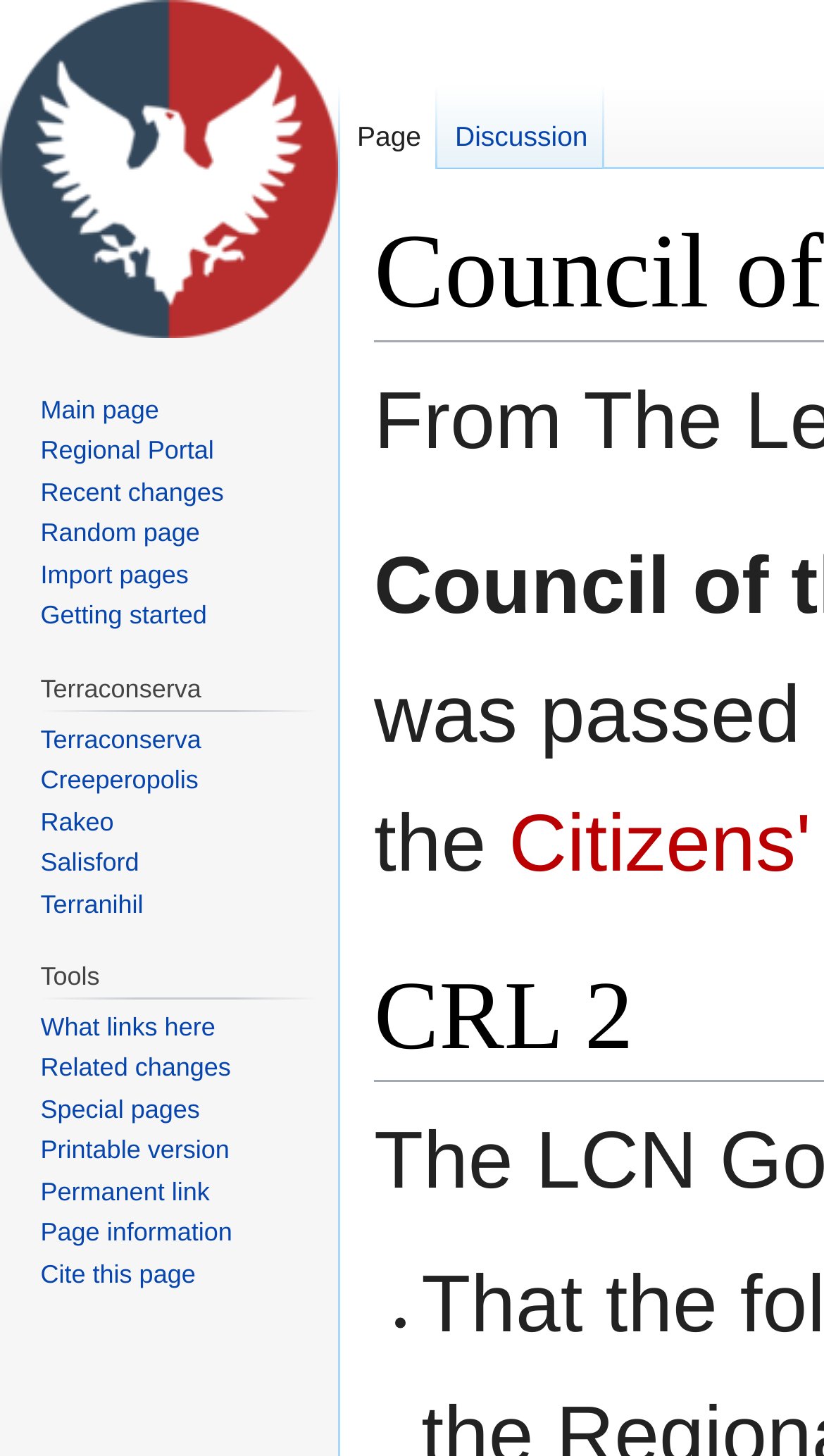How many navigation sections are there?
Give a one-word or short-phrase answer derived from the screenshot.

3